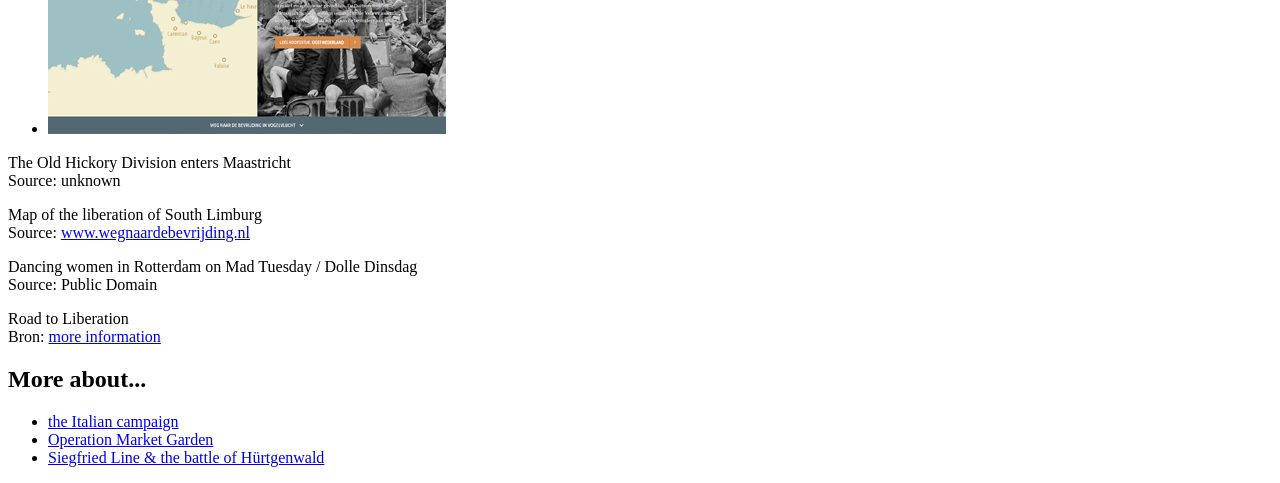How many list markers are there in the webpage?
Look at the image and answer with only one word or phrase.

3